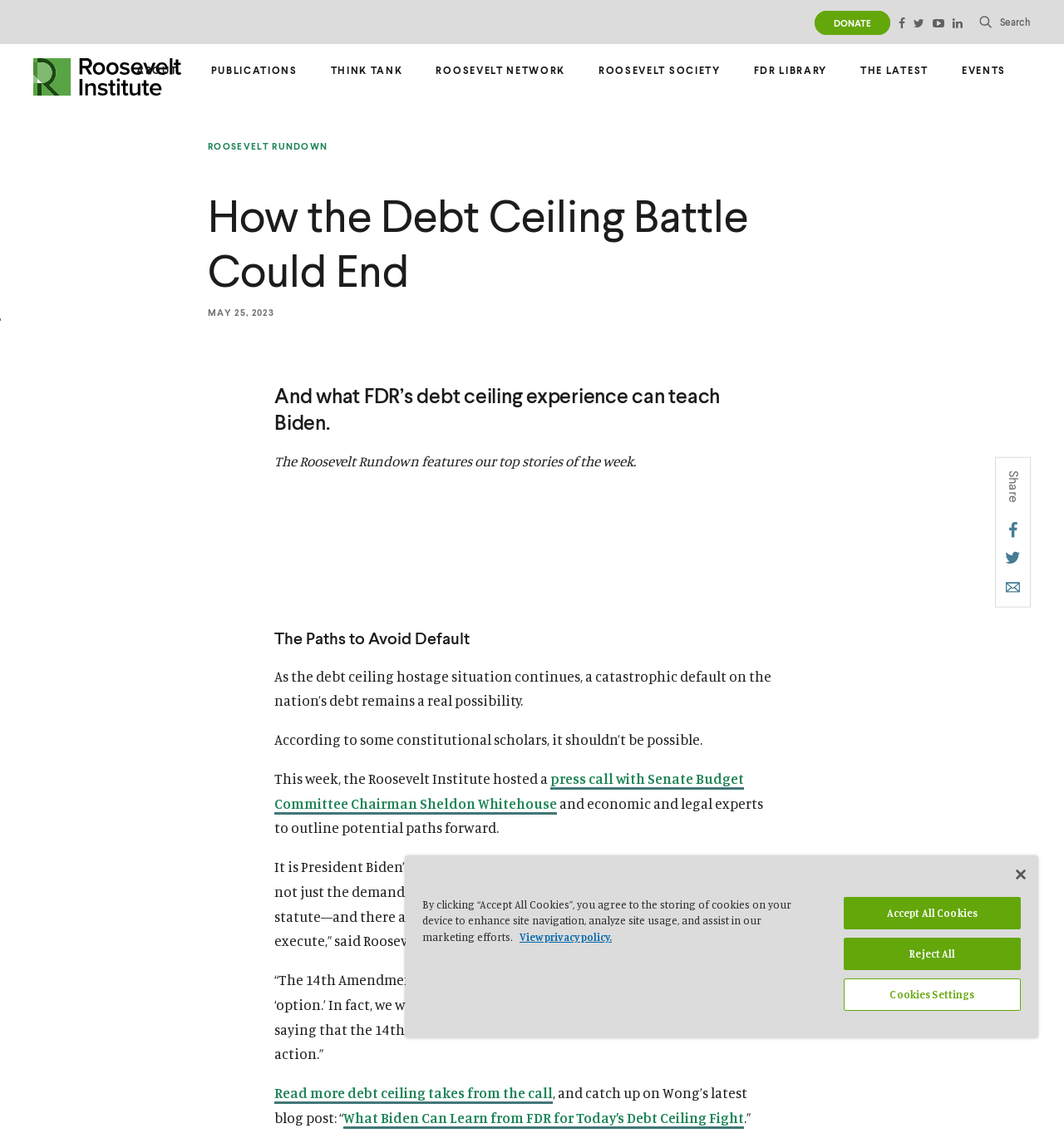What is the purpose of the button with the text 'Search Search'? Examine the screenshot and reply using just one word or a brief phrase.

To search the website